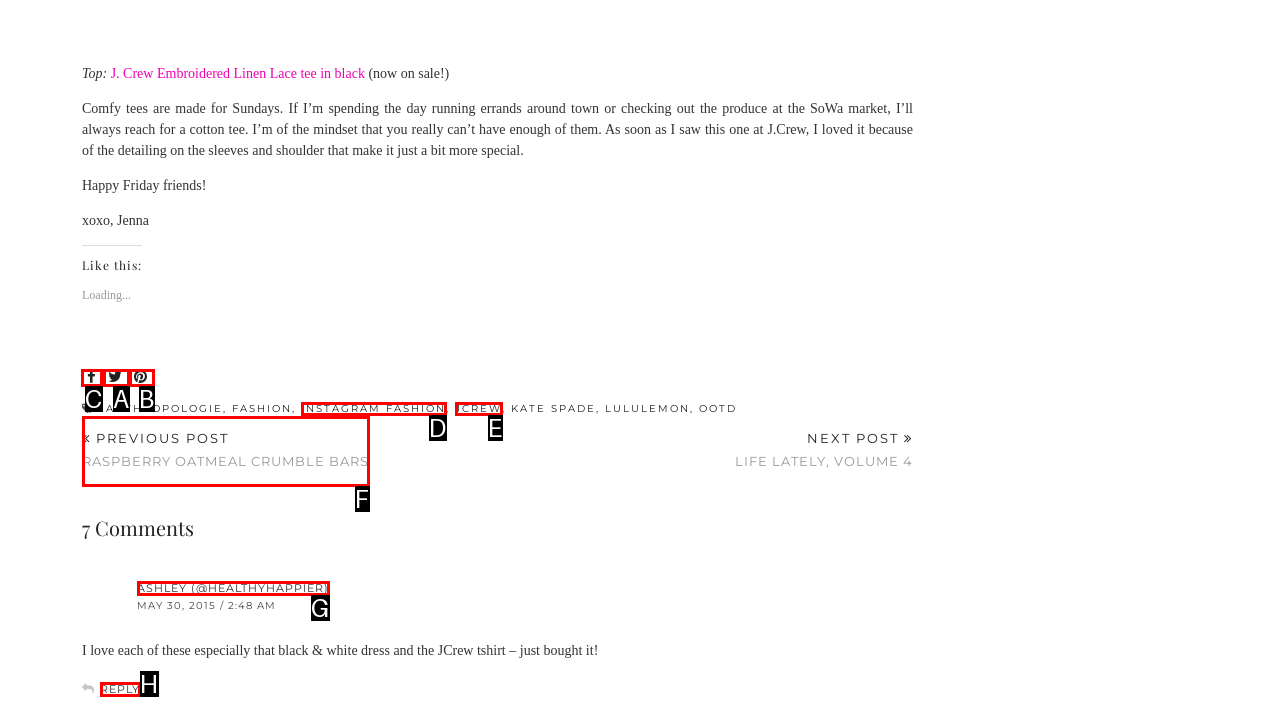For the instruction: Share on Facebook, which HTML element should be clicked?
Respond with the letter of the appropriate option from the choices given.

C